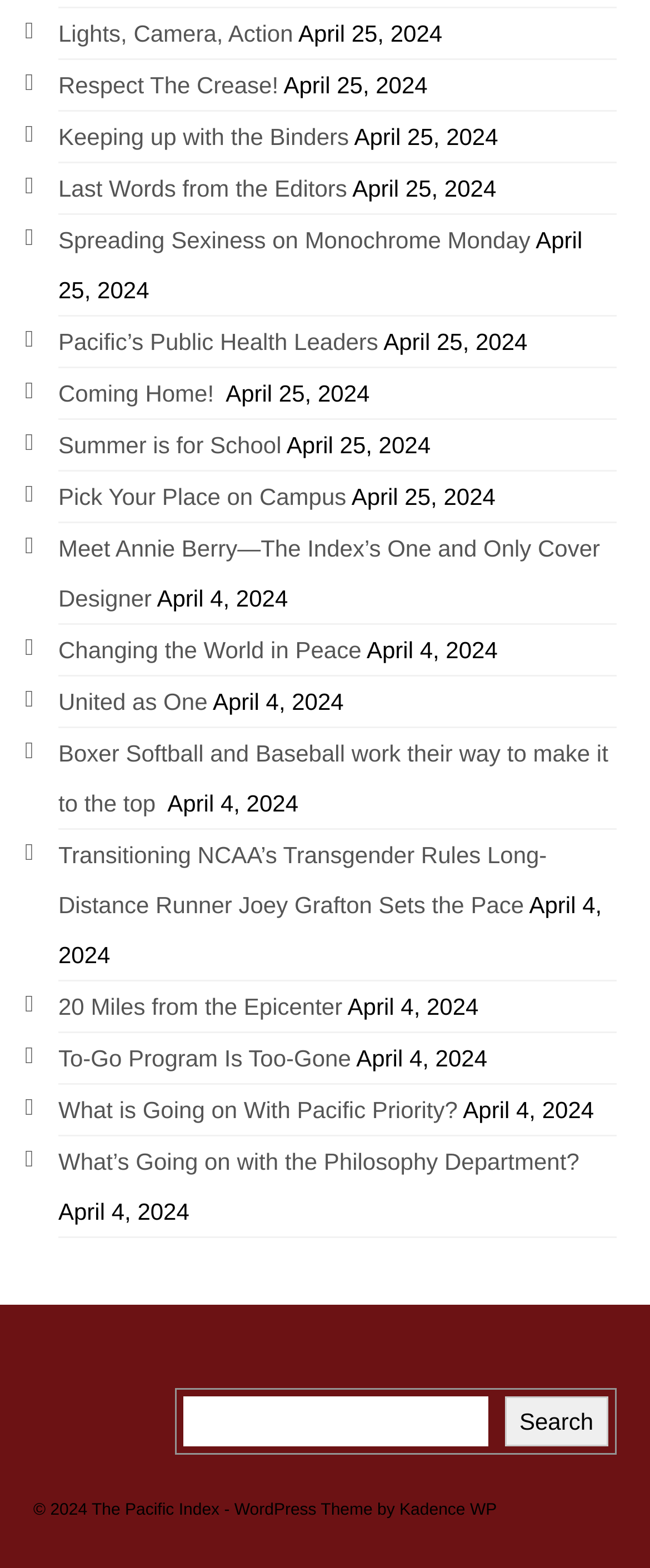Please determine the bounding box coordinates of the element to click on in order to accomplish the following task: "Visit 'Pacific’s Public Health Leaders'". Ensure the coordinates are four float numbers ranging from 0 to 1, i.e., [left, top, right, bottom].

[0.09, 0.209, 0.582, 0.226]